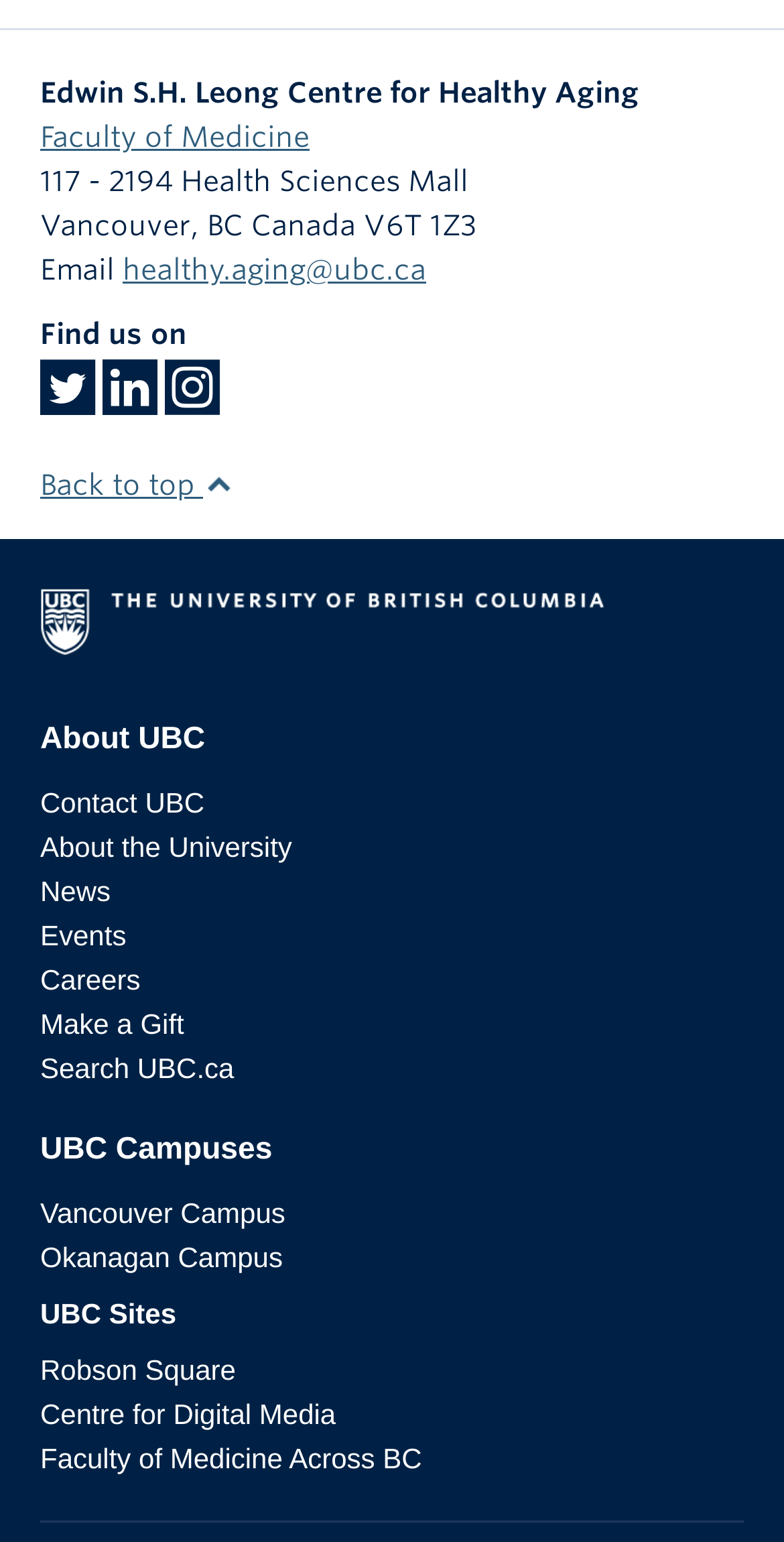Find the bounding box coordinates corresponding to the UI element with the description: "Faculty of Medicine Across BC". The coordinates should be formatted as [left, top, right, bottom], with values as floats between 0 and 1.

[0.051, 0.935, 0.538, 0.956]